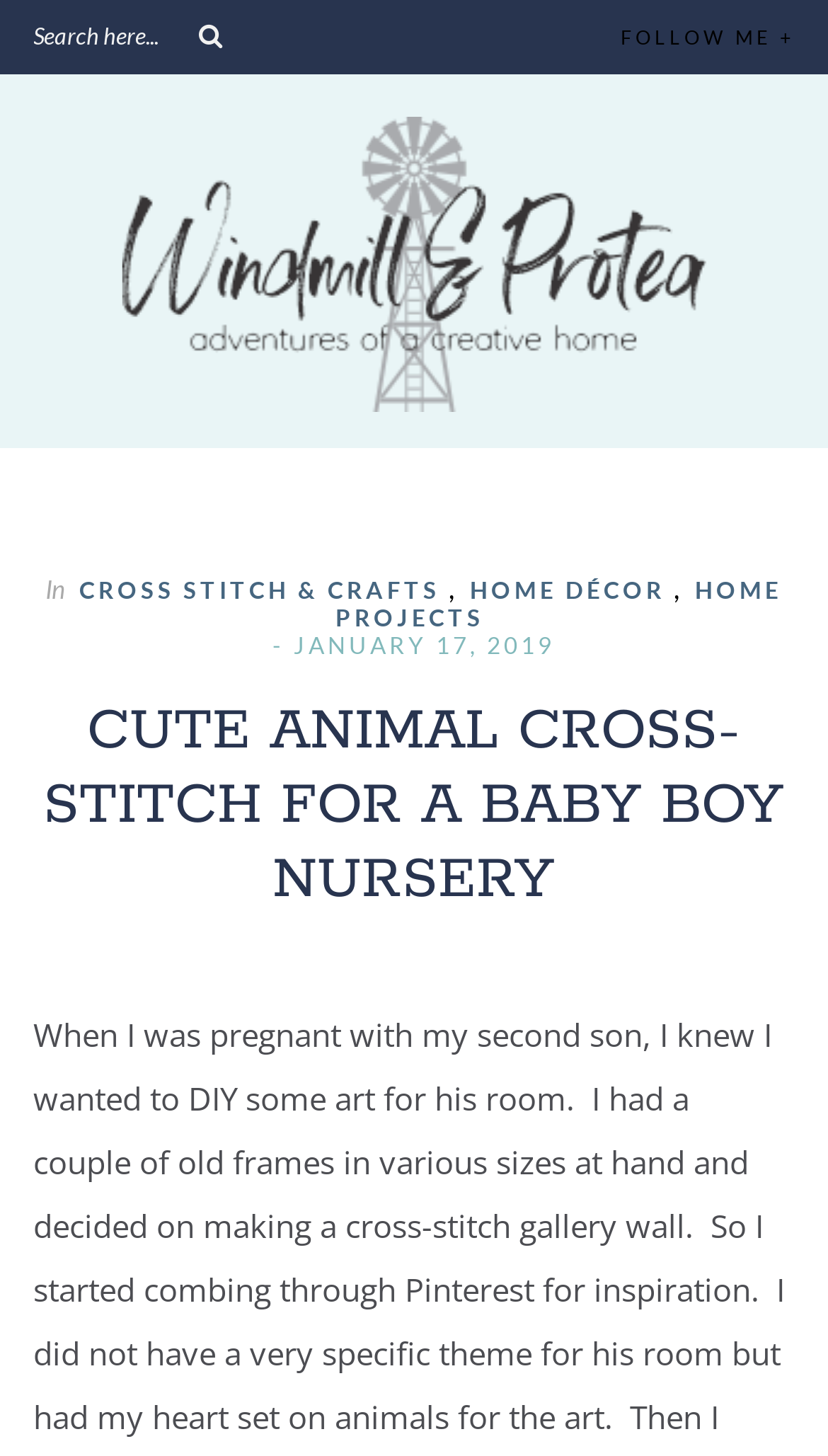Describe every aspect of the webpage comprehensively.

This webpage is about cute animal cross-stitch patterns, specifically for a baby boy's nursery. At the top left, there is a search bar with a magnifying glass icon and a placeholder text "Search here...". Next to the search bar, there is a button with a search icon. 

On the top right, there is a "FOLLOW ME +" text. Below the search bar, there is a heading "Windmill & Protea" with a link to the same title, accompanied by an image of Windmill & Protea. 

Underneath, there are three categories: "CROSS STITCH & CRAFTS", "HOME DÉCOR", and "HOME PROJECTS", separated by commas. The date "JANUARY 17, 2019" is also displayed. 

The main content of the webpage is headed by "CUTE ANIMAL CROSS-STITCH FOR A BABY BOY NURSERY", which suggests that the webpage provides cross-stitch patterns for a baby boy's nursery.